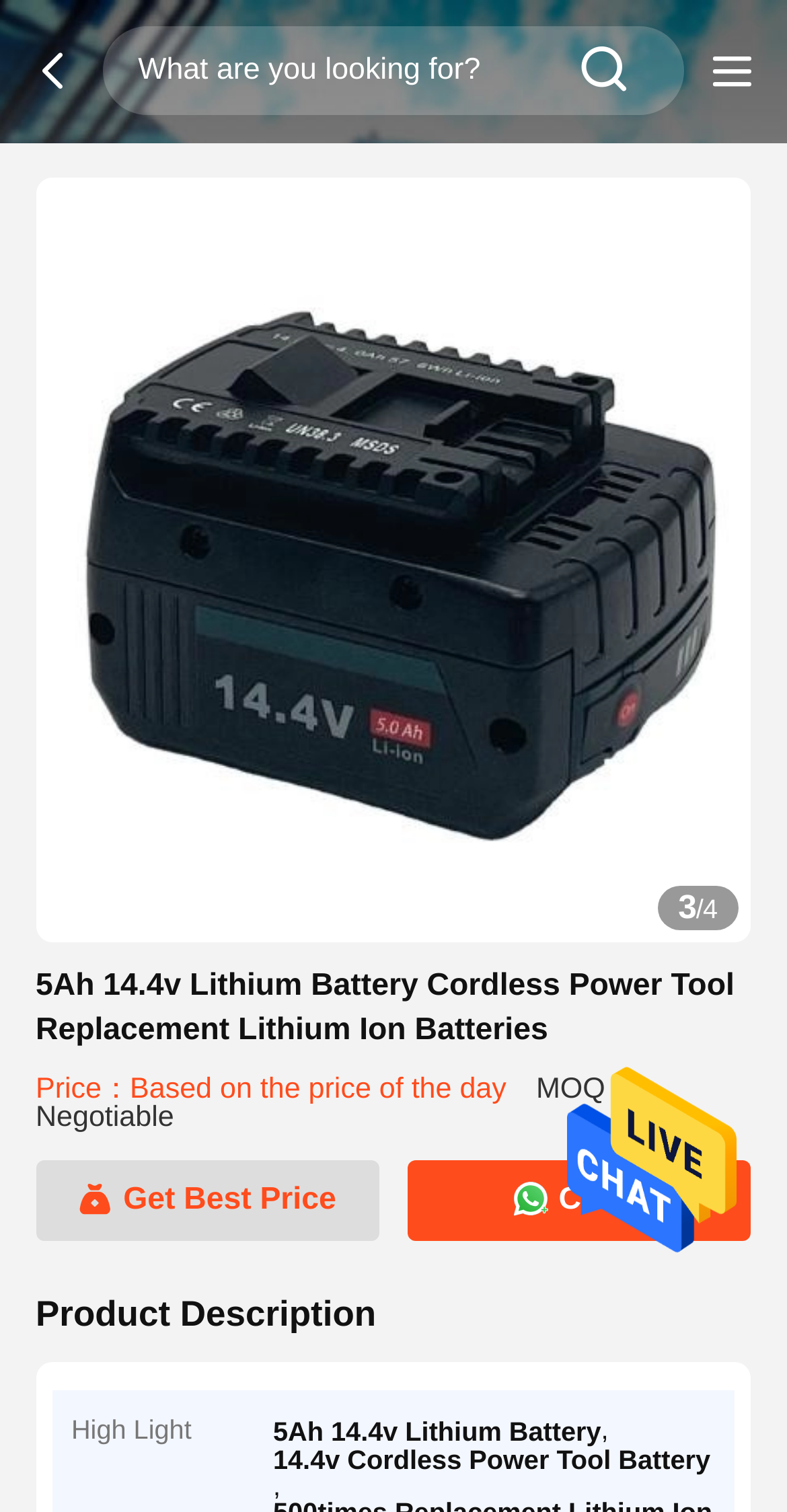What is the product category? Refer to the image and provide a one-word or short phrase answer.

Cordless Power Tool Battery